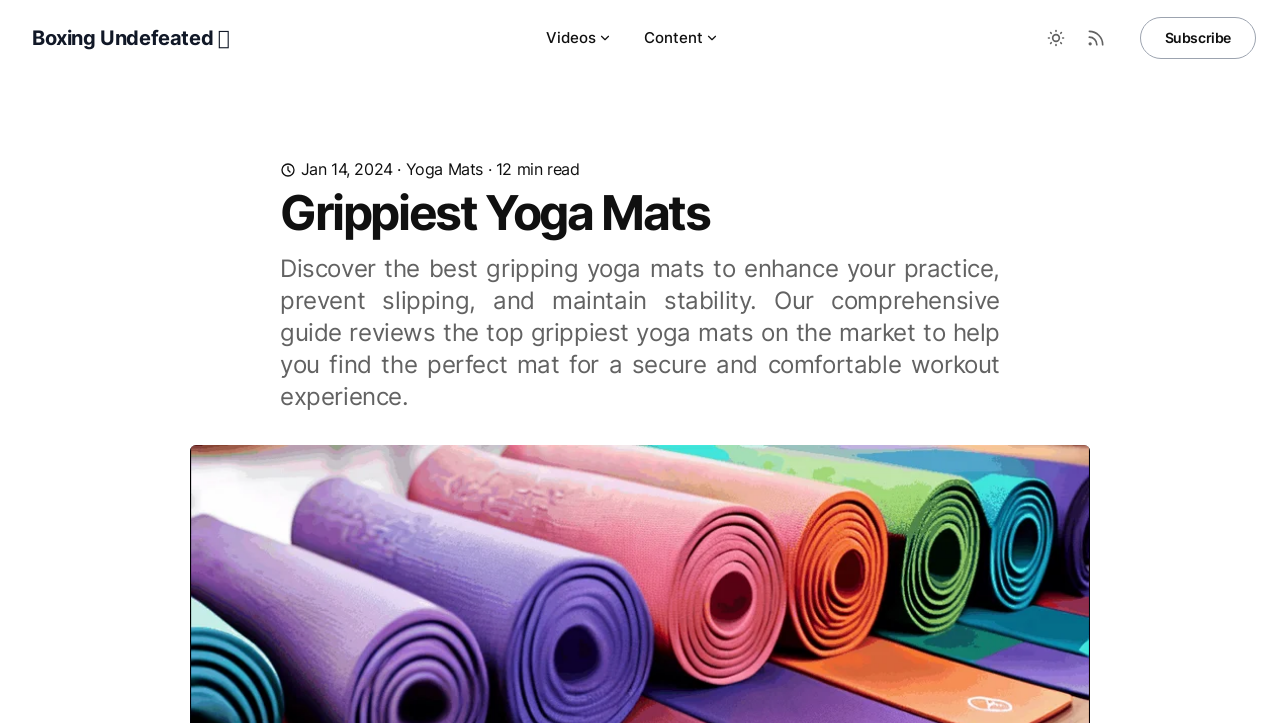What is the topic of the article?
Using the image, give a concise answer in the form of a single word or short phrase.

Grippiest Yoga Mats